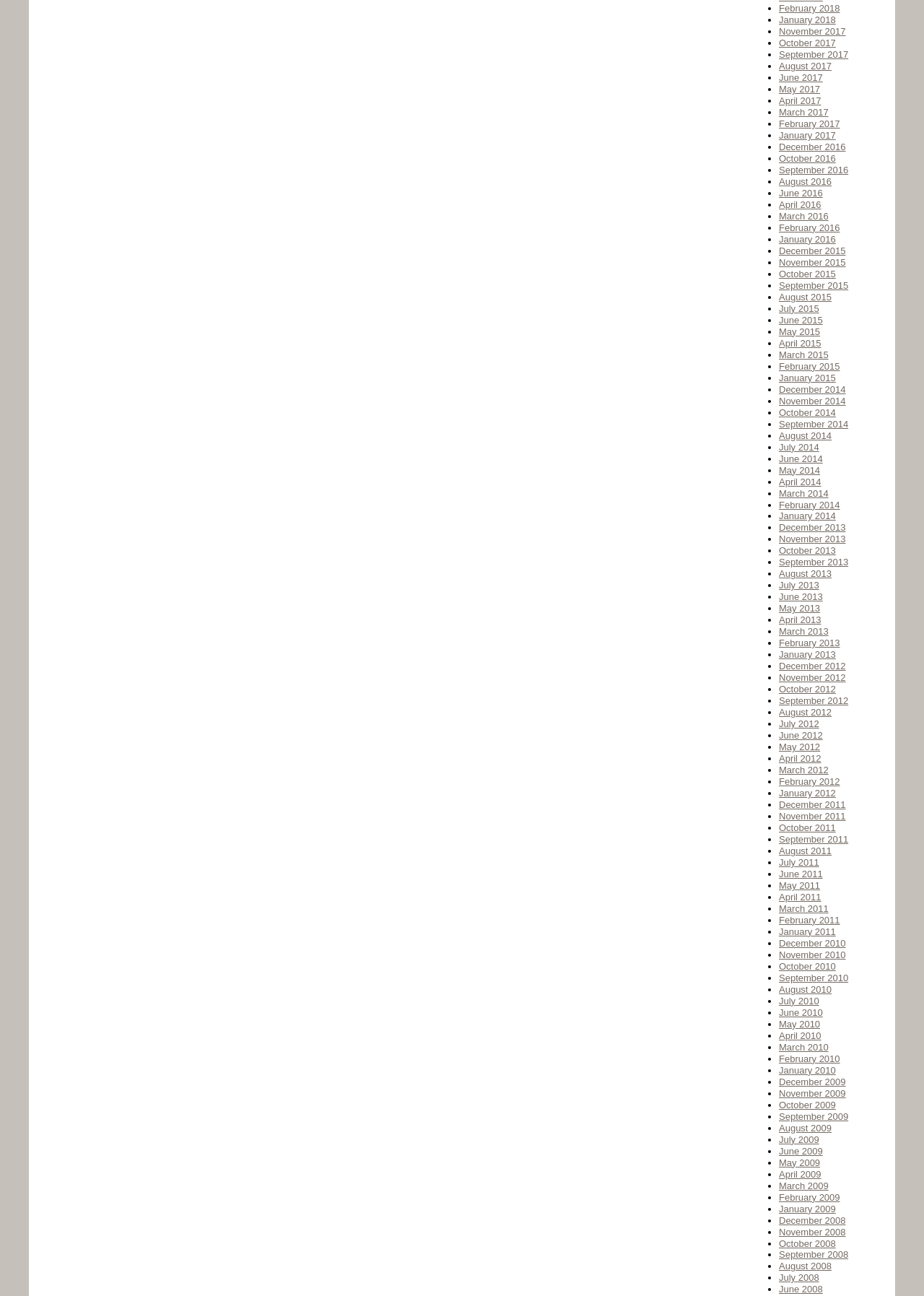Please reply with a single word or brief phrase to the question: 
What is the latest month listed in 2016?

October 2016